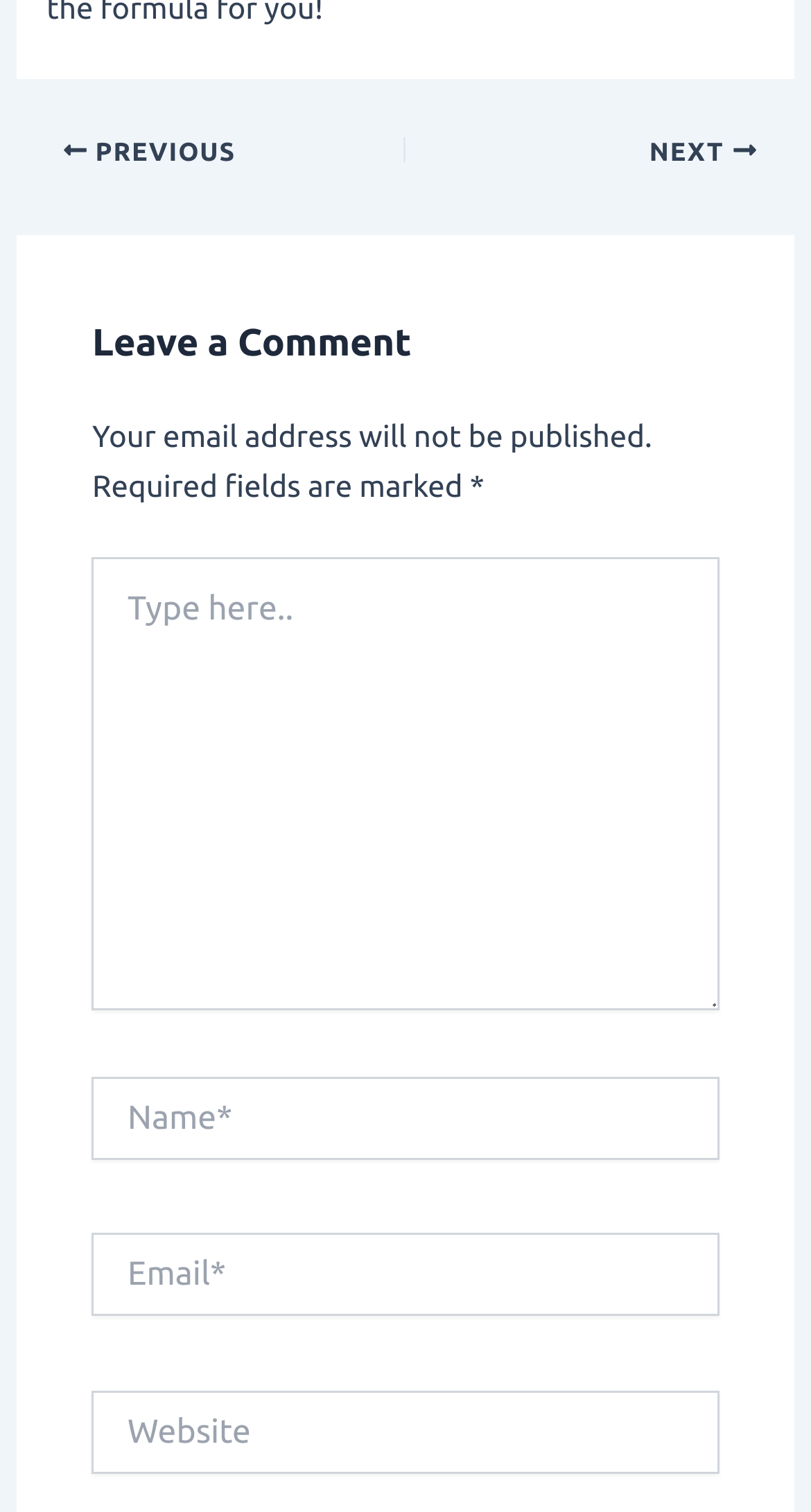Using the element description parent_node: Name* name="author" placeholder="Name*", predict the bounding box coordinates for the UI element. Provide the coordinates in (top-left x, top-left y, bottom-right x, bottom-right y) format with values ranging from 0 to 1.

[0.114, 0.712, 0.886, 0.767]